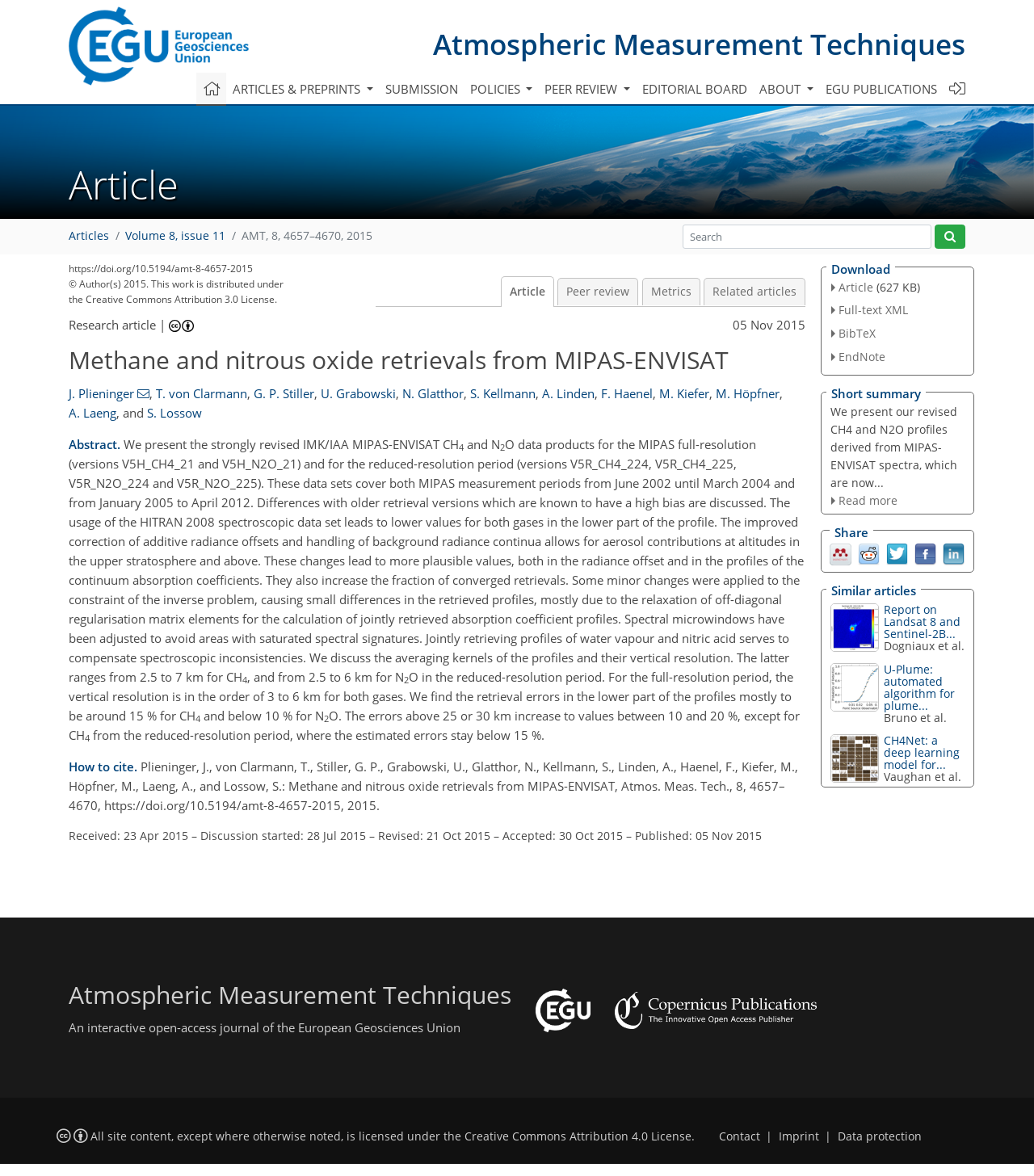Find the bounding box coordinates for the area that should be clicked to accomplish the instruction: "Click on the 'ARTICLES & PREPRINTS' button".

[0.219, 0.062, 0.366, 0.09]